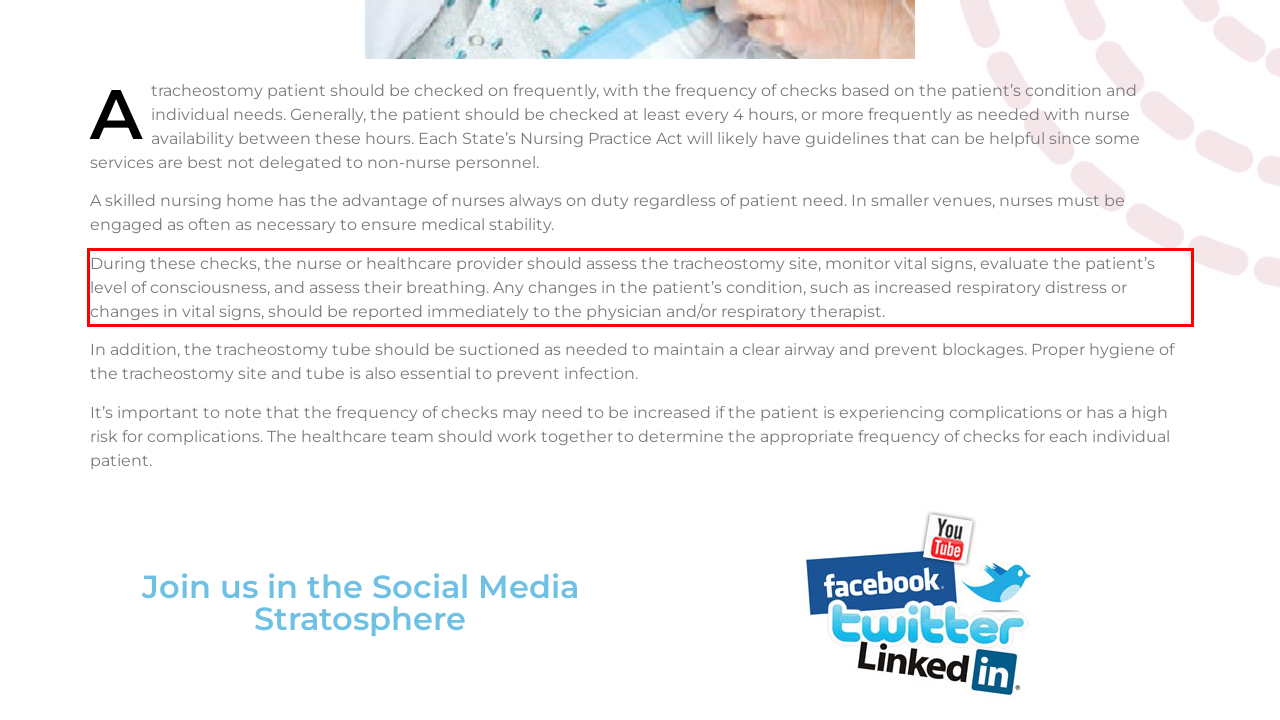Please examine the webpage screenshot containing a red bounding box and use OCR to recognize and output the text inside the red bounding box.

During these checks, the nurse or healthcare provider should assess the tracheostomy site, monitor vital signs, evaluate the patient’s level of consciousness, and assess their breathing. Any changes in the patient’s condition, such as increased respiratory distress or changes in vital signs, should be reported immediately to the physician and/or respiratory therapist.